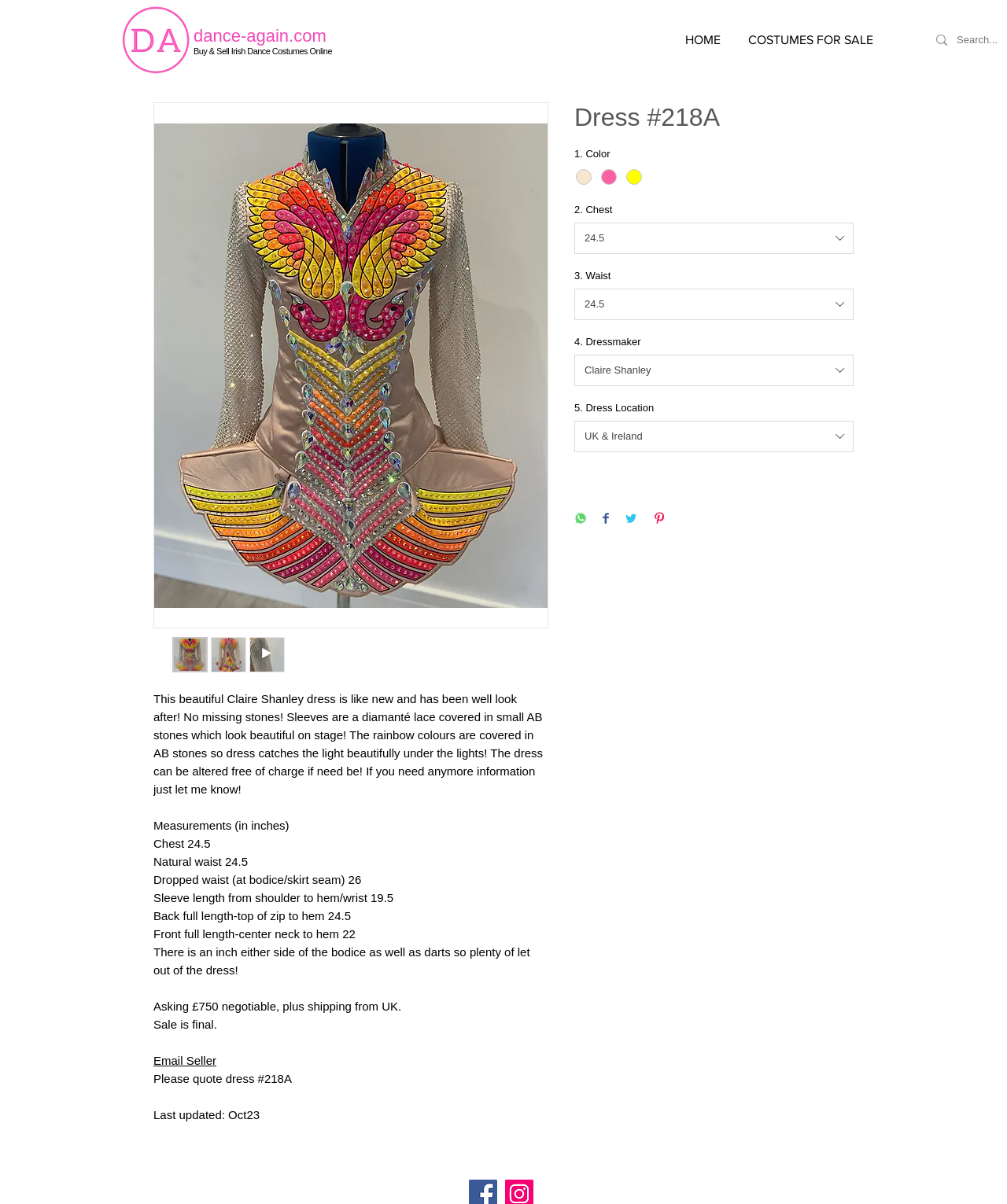Predict the bounding box coordinates of the UI element that matches this description: "Email Seller". The coordinates should be in the format [left, top, right, bottom] with each value between 0 and 1.

[0.152, 0.875, 0.215, 0.886]